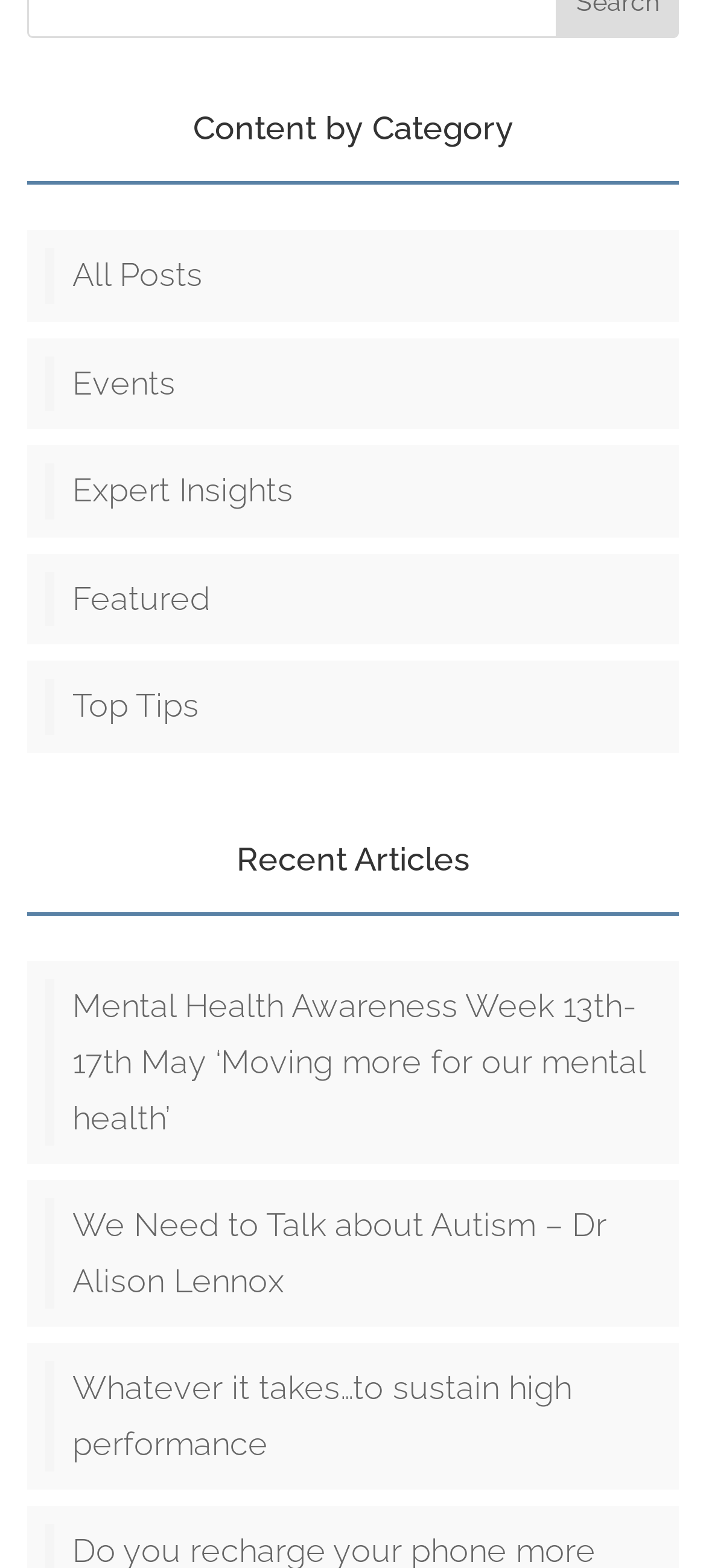What is the first category listed?
Based on the image, give a one-word or short phrase answer.

All Posts